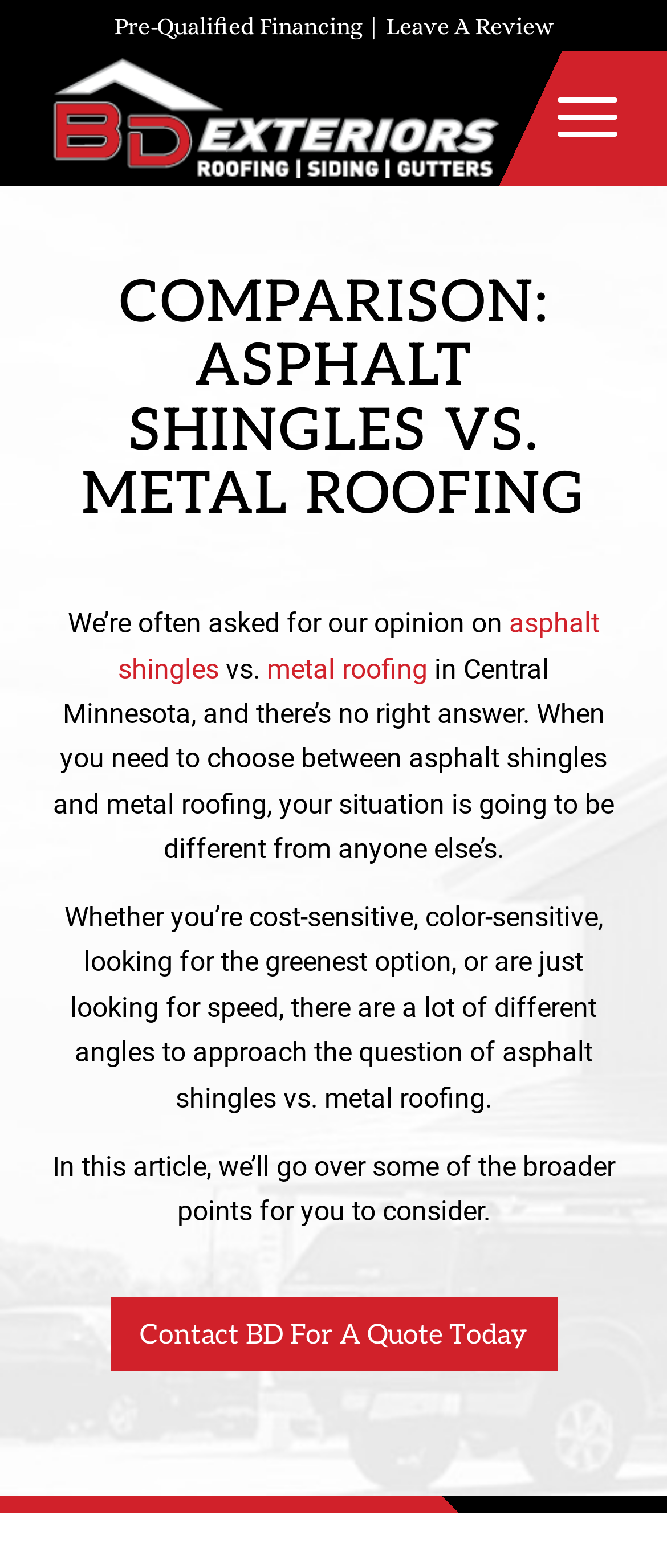How many layout tables are present on the webpage?
Use the screenshot to answer the question with a single word or phrase.

3